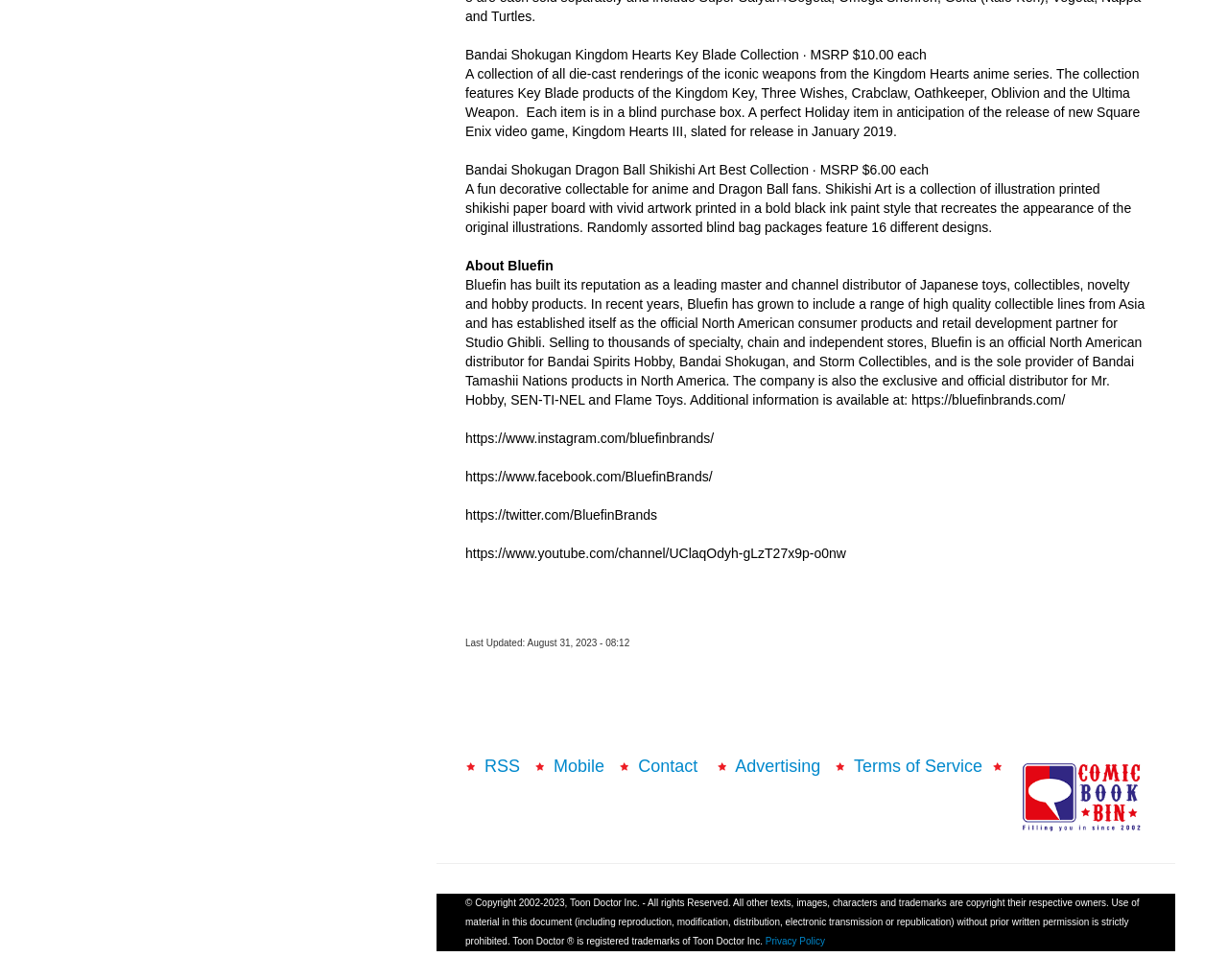Please respond to the question with a concise word or phrase:
What is the name of the company that is the official North American consumer products and retail development partner for Studio Ghibli?

Bluefin